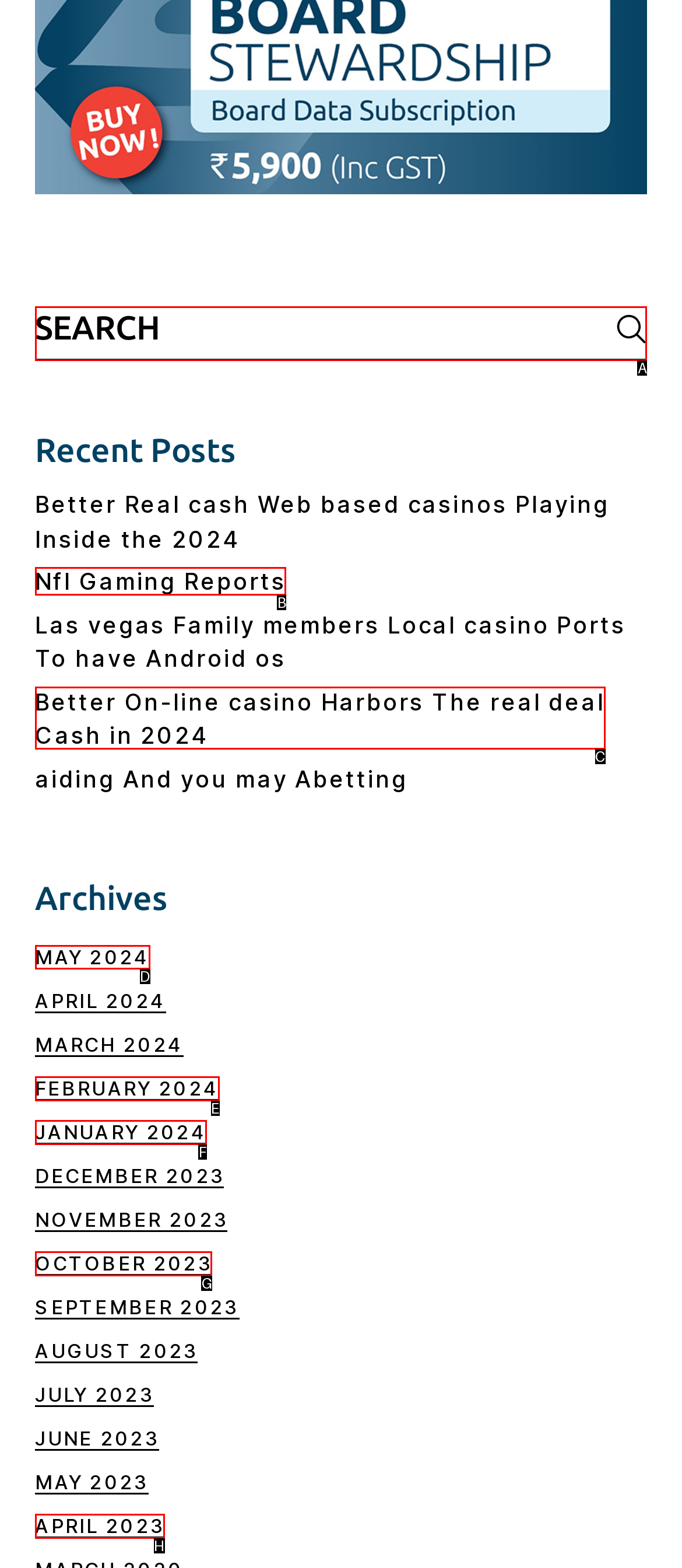Choose the HTML element to click for this instruction: View archives for MAY 2024 Answer with the letter of the correct choice from the given options.

D